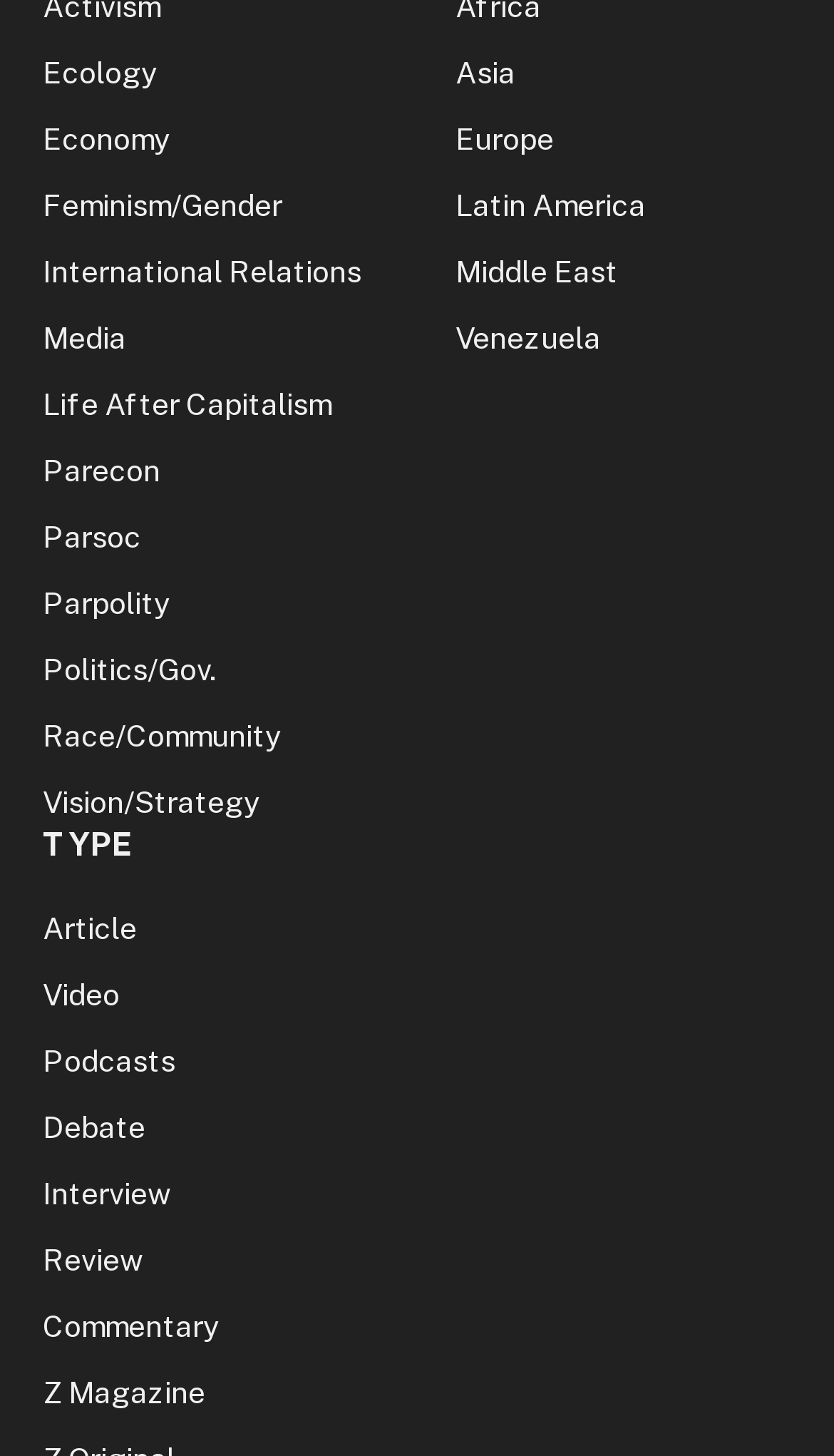Identify the bounding box coordinates for the UI element described as: "Life After Capitalism".

[0.051, 0.265, 0.397, 0.289]